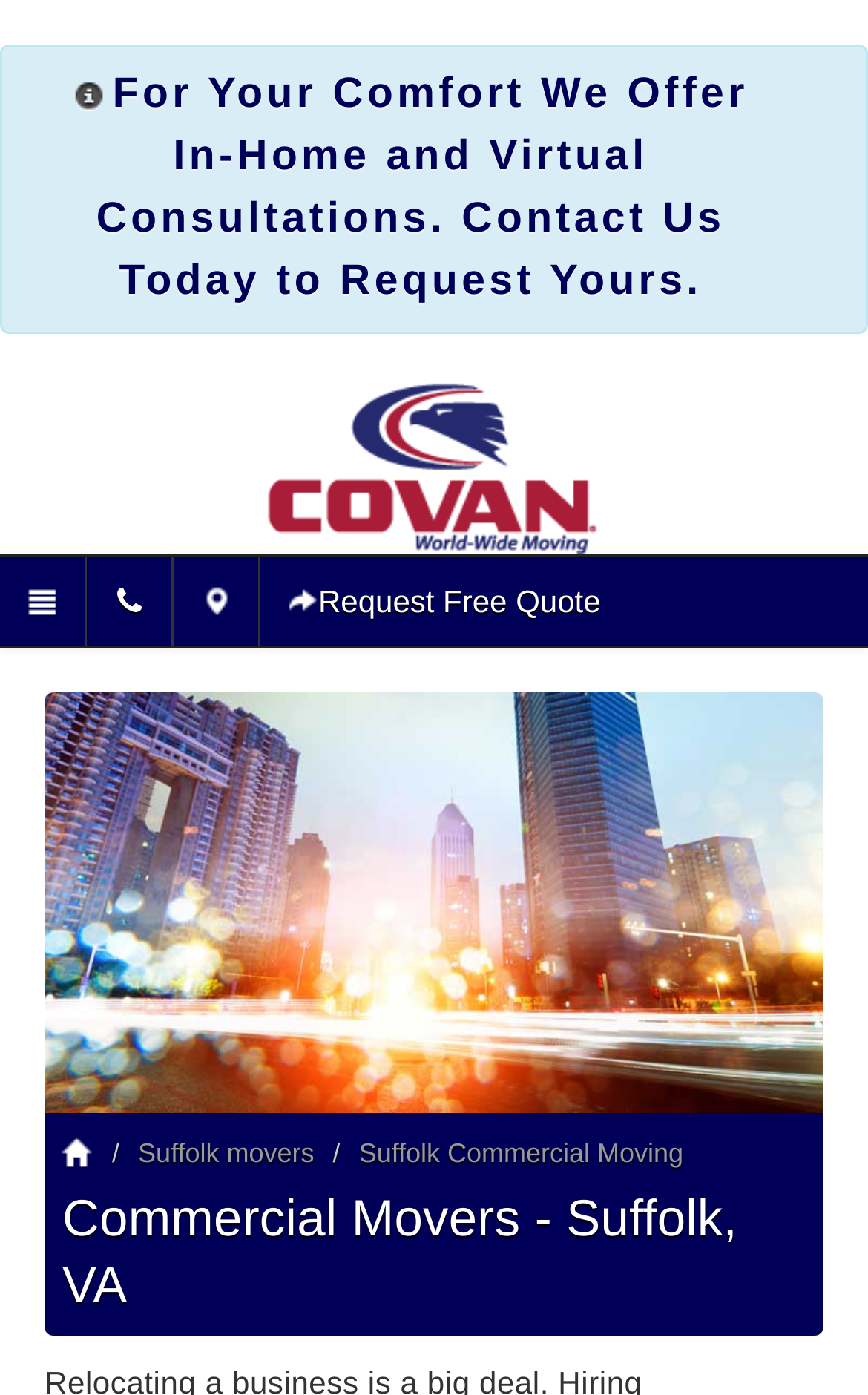Please find the bounding box coordinates of the element that needs to be clicked to perform the following instruction: "Contact local office". The bounding box coordinates should be four float numbers between 0 and 1, represented as [left, top, right, bottom].

[0.038, 0.546, 0.962, 0.594]